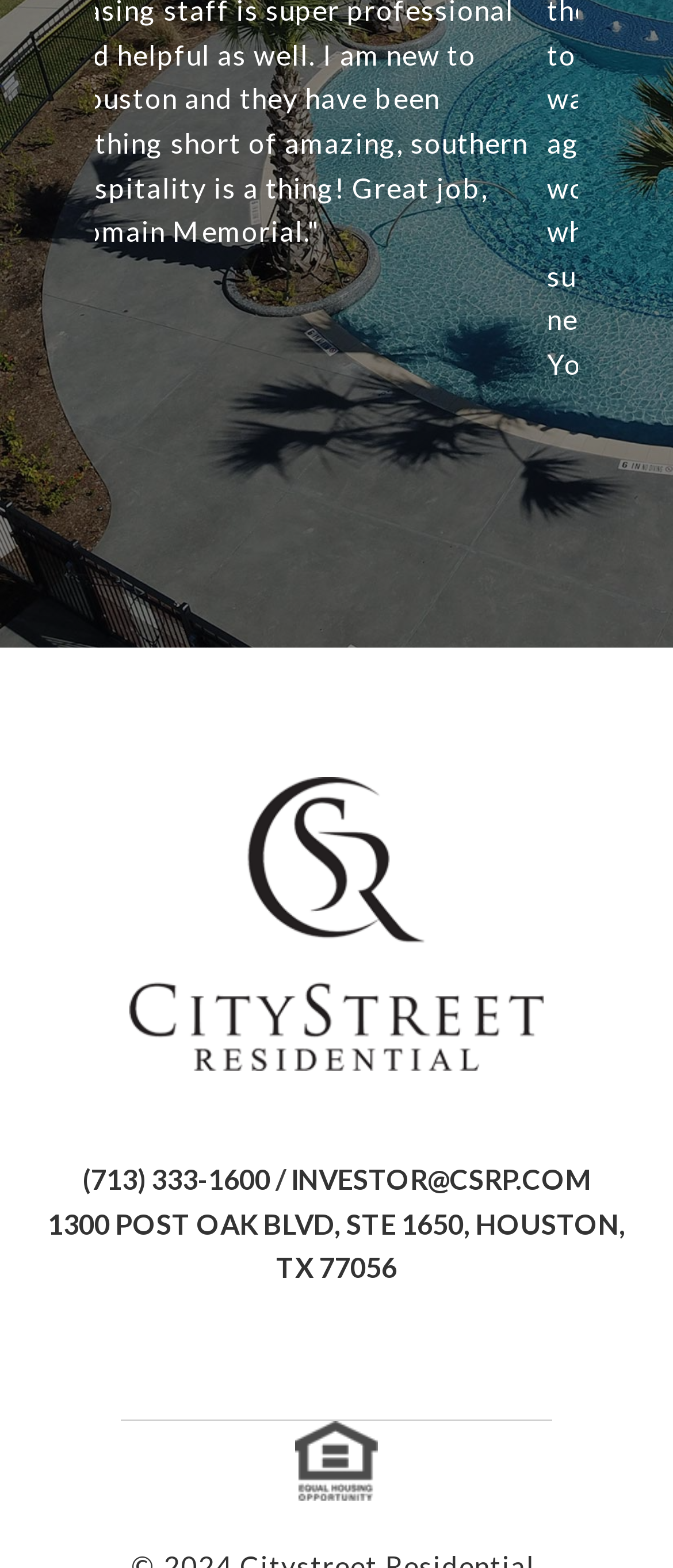Based on the image, provide a detailed and complete answer to the question: 
What is the purpose of the link with no text?

I found a link element with no text at the coordinates [0.114, 0.495, 0.886, 0.683]. However, I couldn't determine its purpose as it doesn't have any text or description.